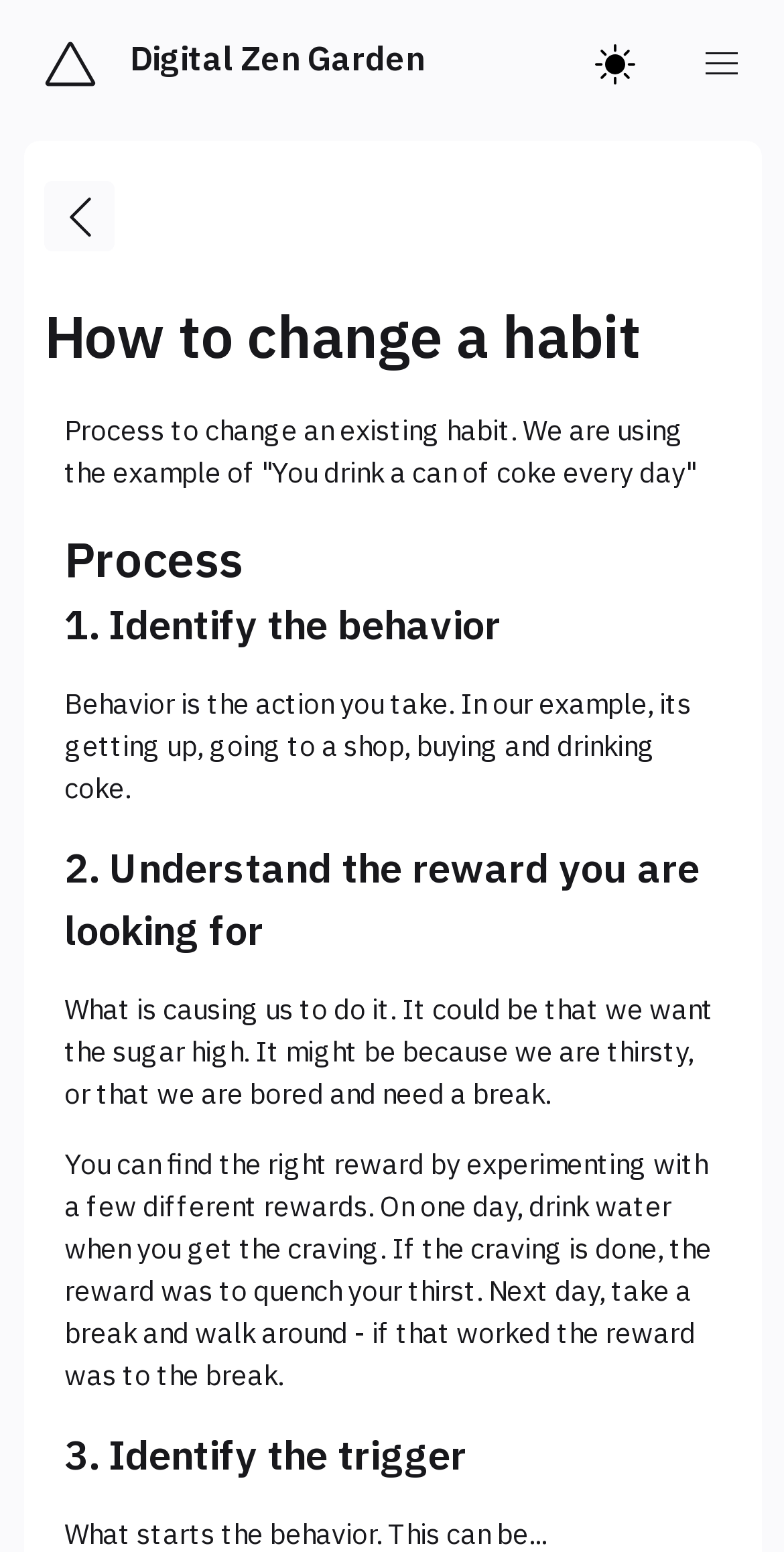Identify and generate the primary title of the webpage.

How to change a habit